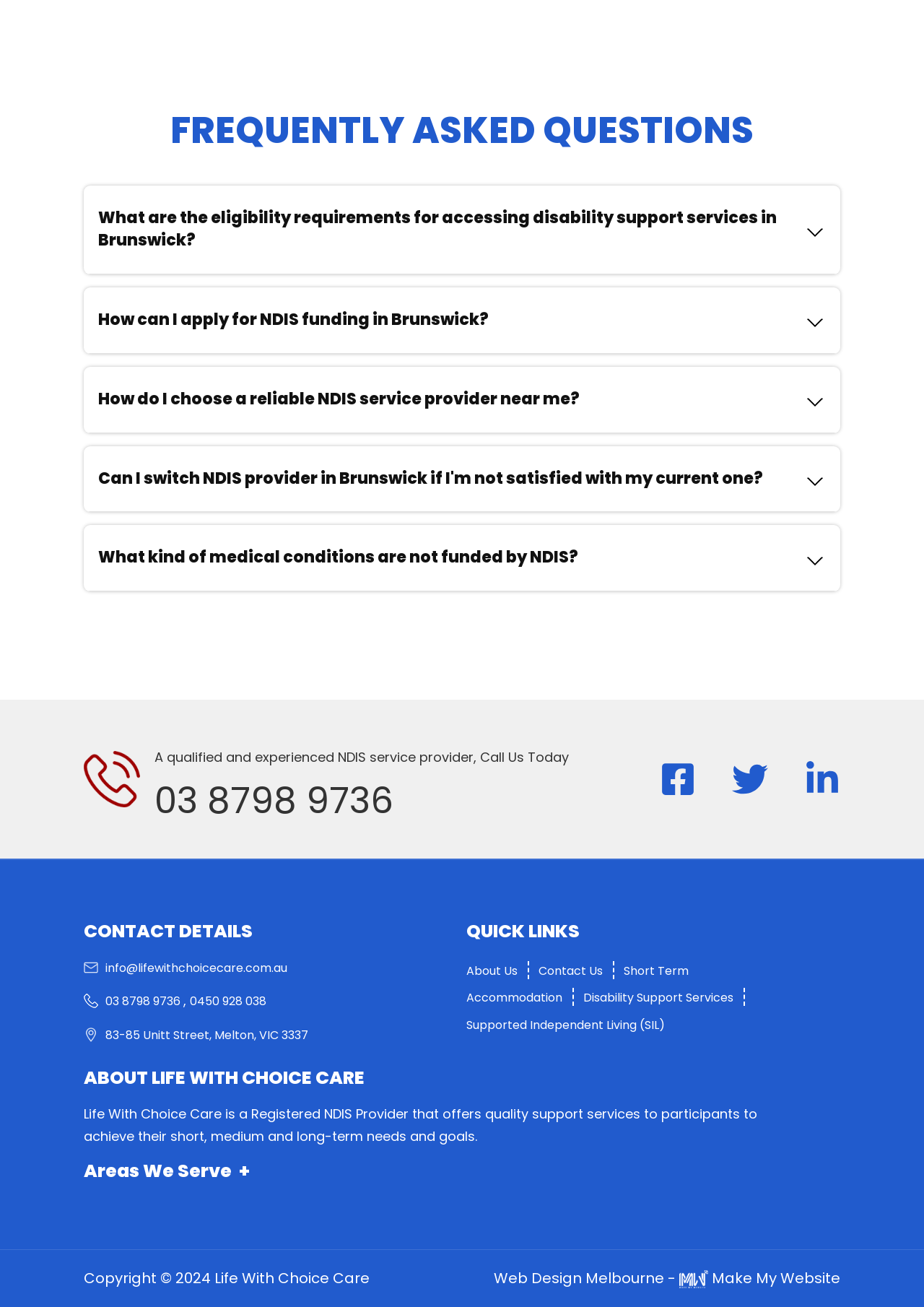Please provide the bounding box coordinates for the element that needs to be clicked to perform the instruction: "Call the phone number '03 8798 9736'". The coordinates must consist of four float numbers between 0 and 1, formatted as [left, top, right, bottom].

[0.168, 0.593, 0.426, 0.632]